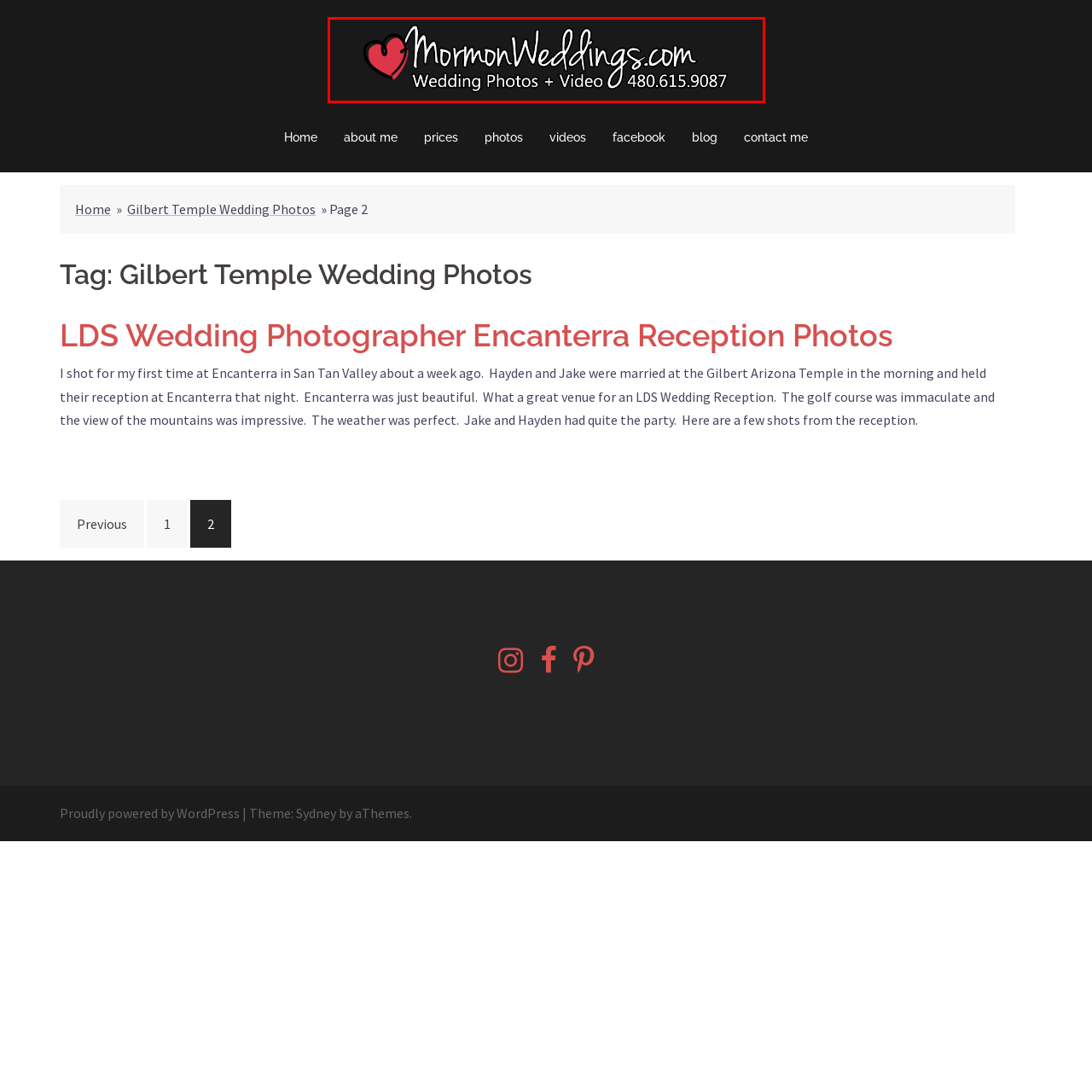Provide an in-depth description of the image within the red bounding box.

The image prominently features the logo and branding for "MormonWeddings.com," a service that specializes in wedding photography and videography. The design incorporates a playful heart graphic, symbolizing love and commitment, which complements the overall theme of weddings. The text is styled in a casual, inviting font, indicating a friendly and approachable service. Below the main logo, contact information is provided, reading "480.615.9087," suggesting ease of communication for potential clients seeking wedding photography or video services. The aesthetic is modern and appealing, tailored to attract couples planning their special day.